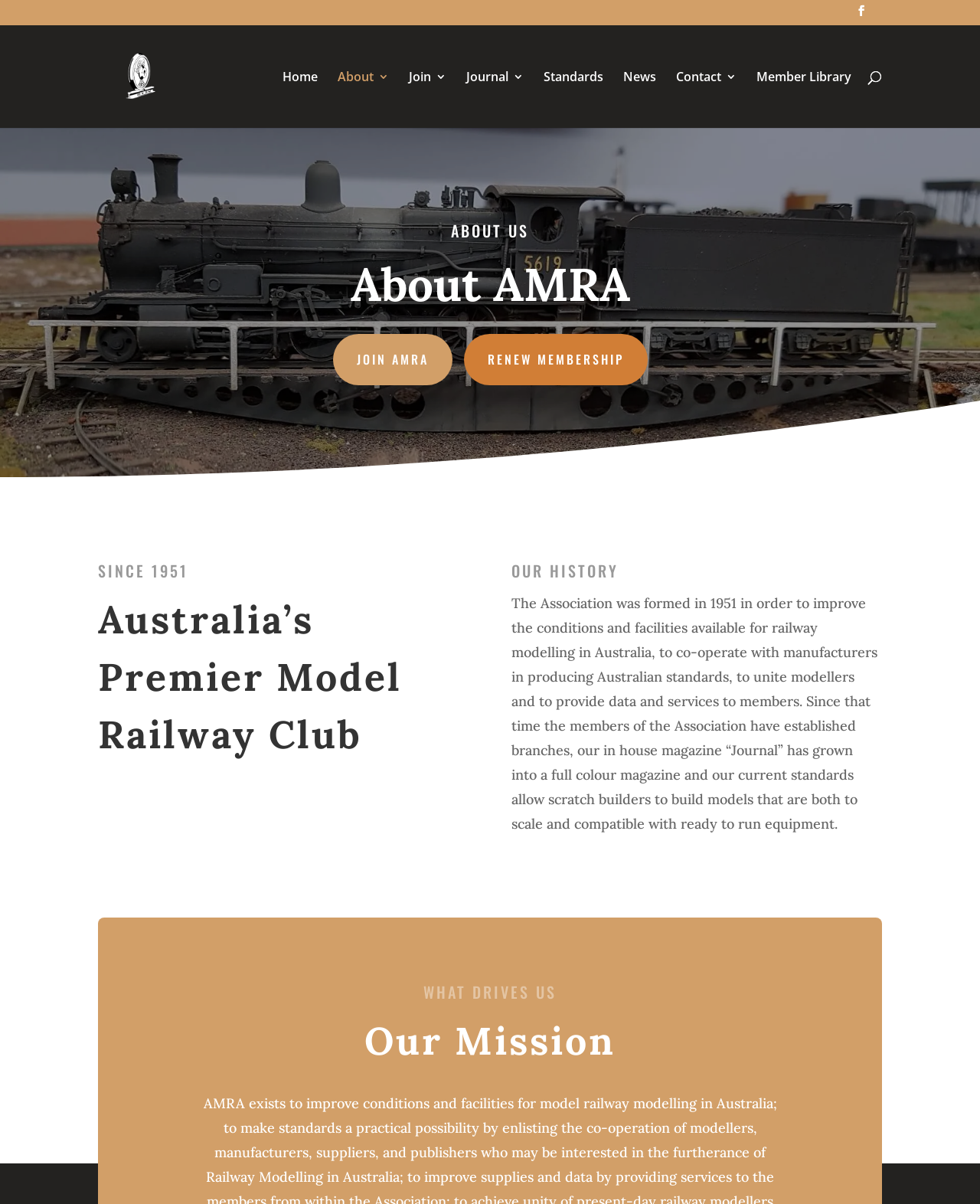Please give a one-word or short phrase response to the following question: 
What is the purpose of the Australian Model Railway Association Incorporated (AMRA) according to the webpage?

Improve conditions and facilities for railway modelling